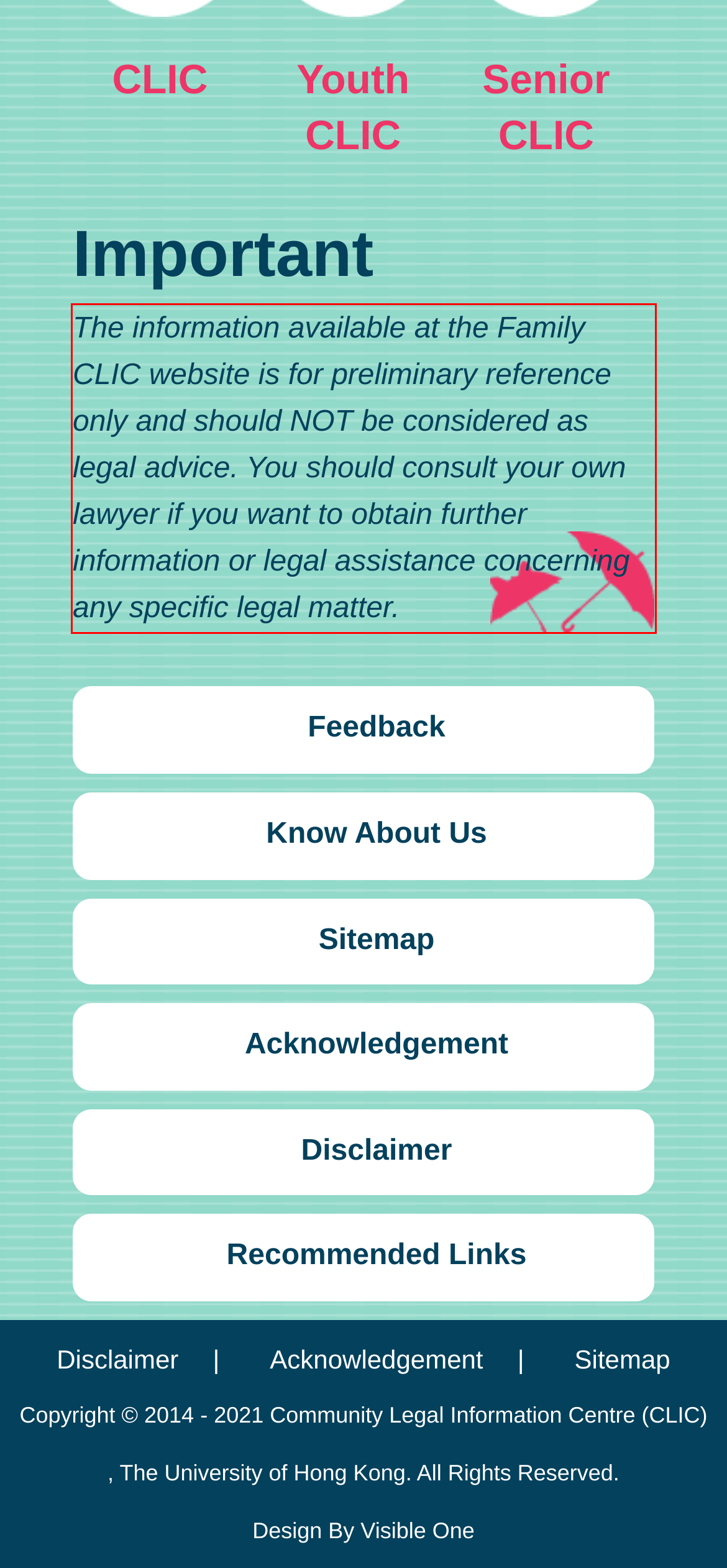Within the provided webpage screenshot, find the red rectangle bounding box and perform OCR to obtain the text content.

The information available at the Family CLIC website is for preliminary reference only and should NOT be considered as legal advice. You should consult your own lawyer if you want to obtain further information or legal assistance concerning any specific legal matter.